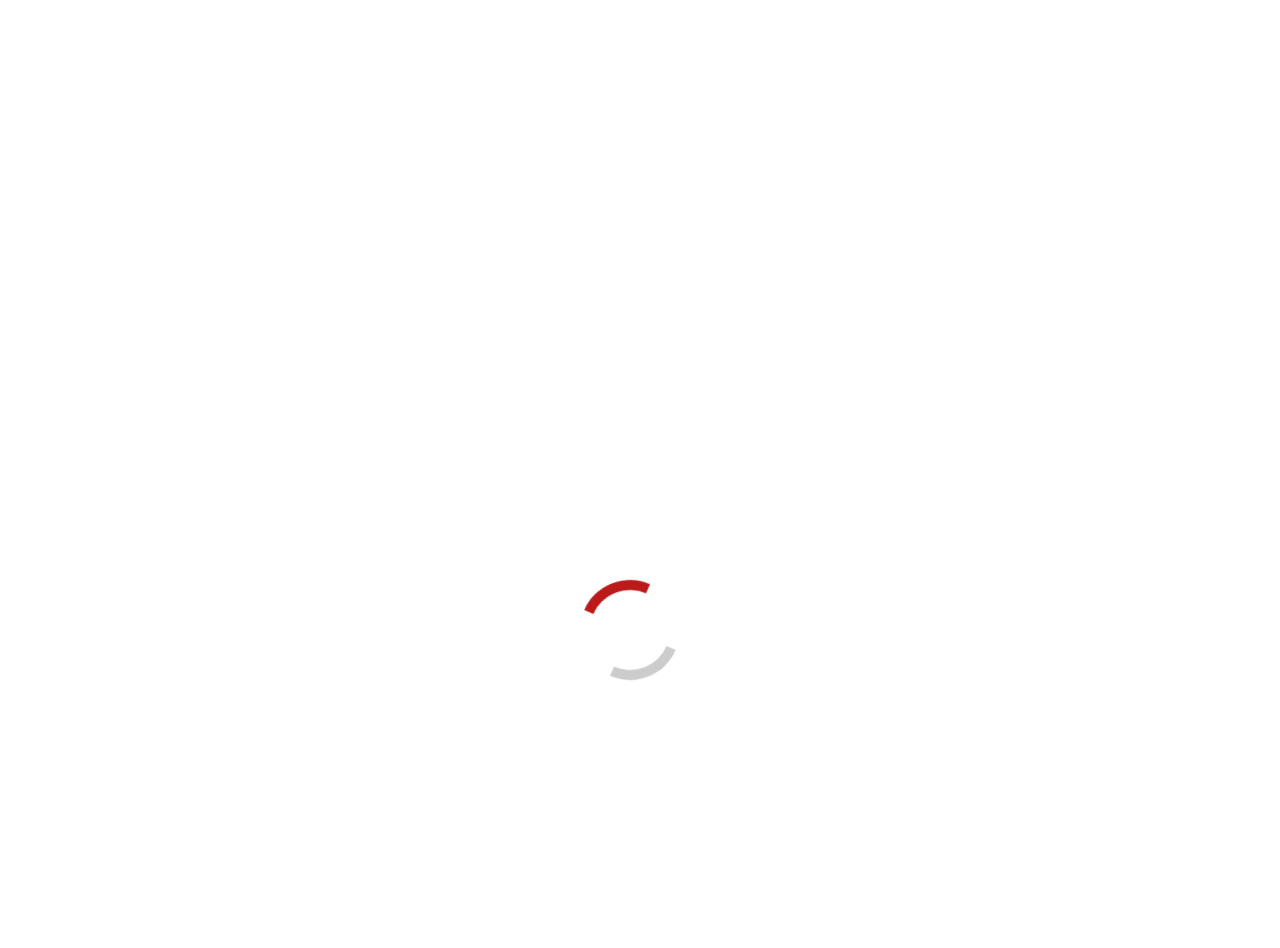Find the bounding box coordinates of the element you need to click on to perform this action: 'Click on Catholics striving for holiness'. The coordinates should be represented by four float values between 0 and 1, in the format [left, top, right, bottom].

[0.012, 0.101, 0.229, 0.353]